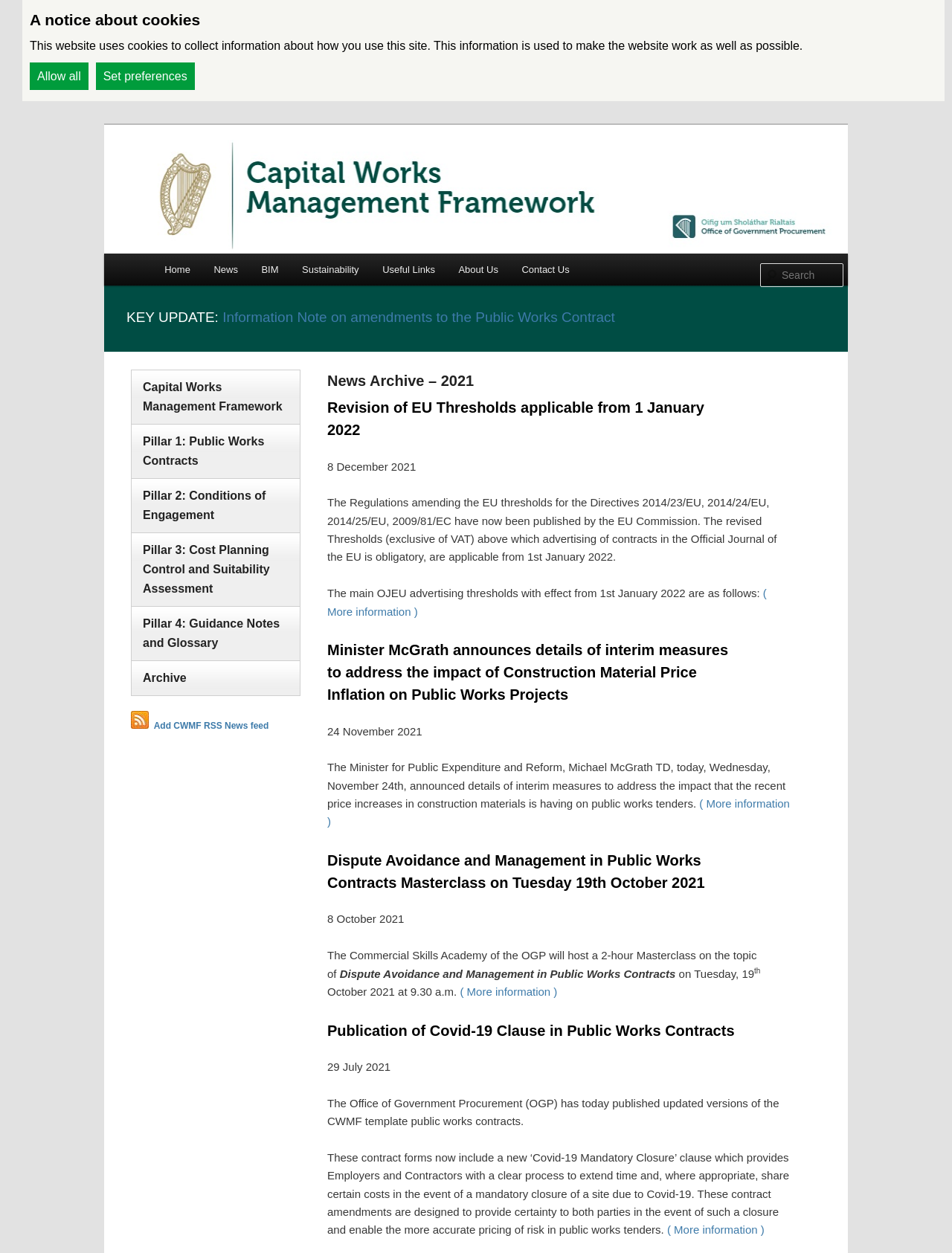What is the purpose of the website?
Please give a detailed and elaborate answer to the question.

Based on the webpage content, it appears that the website is an archive of news articles related to the Capital Works Management Framework, providing updates and information on public works contracts, sustainability, and other related topics.